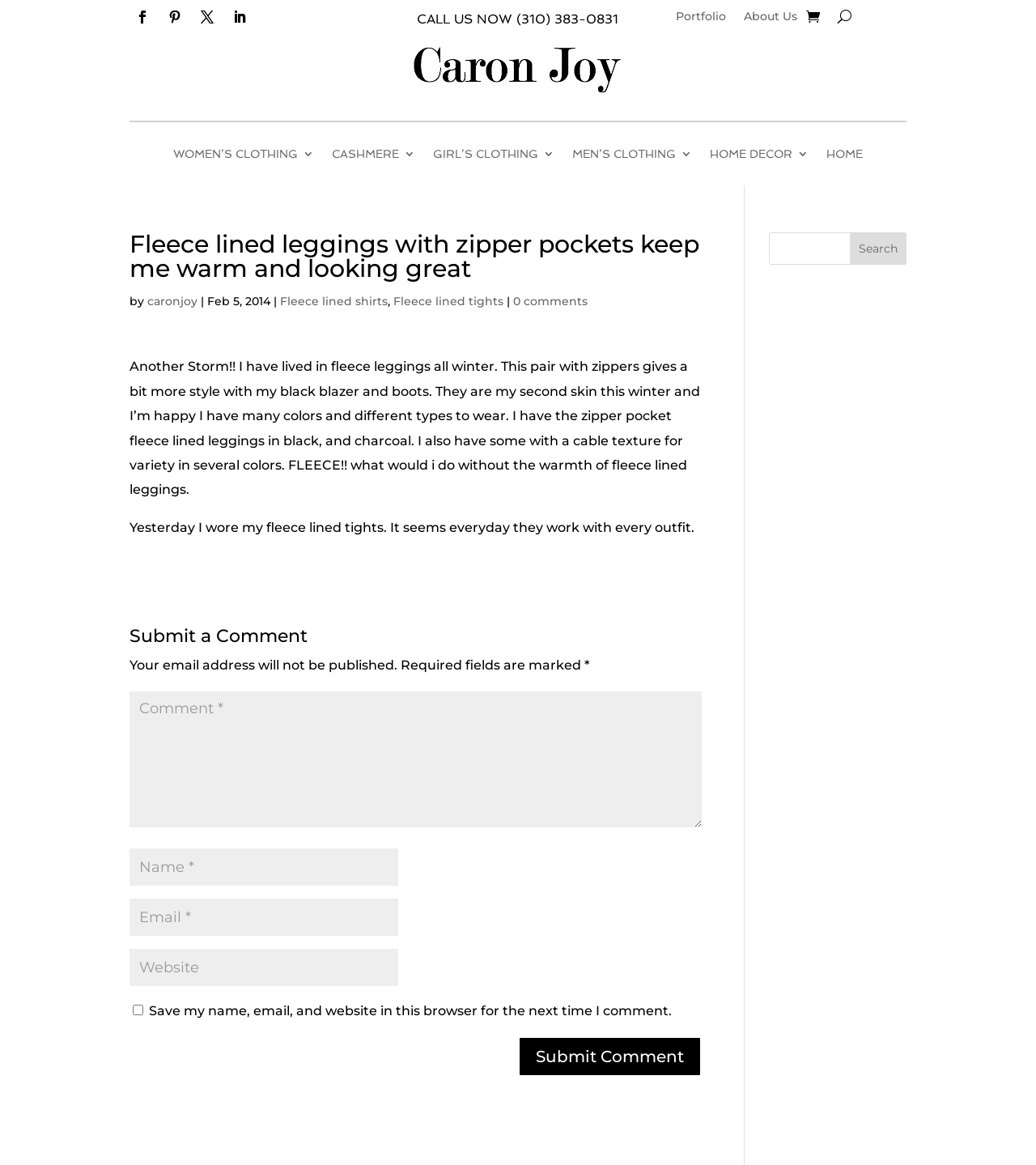Find the main header of the webpage and produce its text content.

Fleece lined leggings with zipper pockets keep me warm and looking great